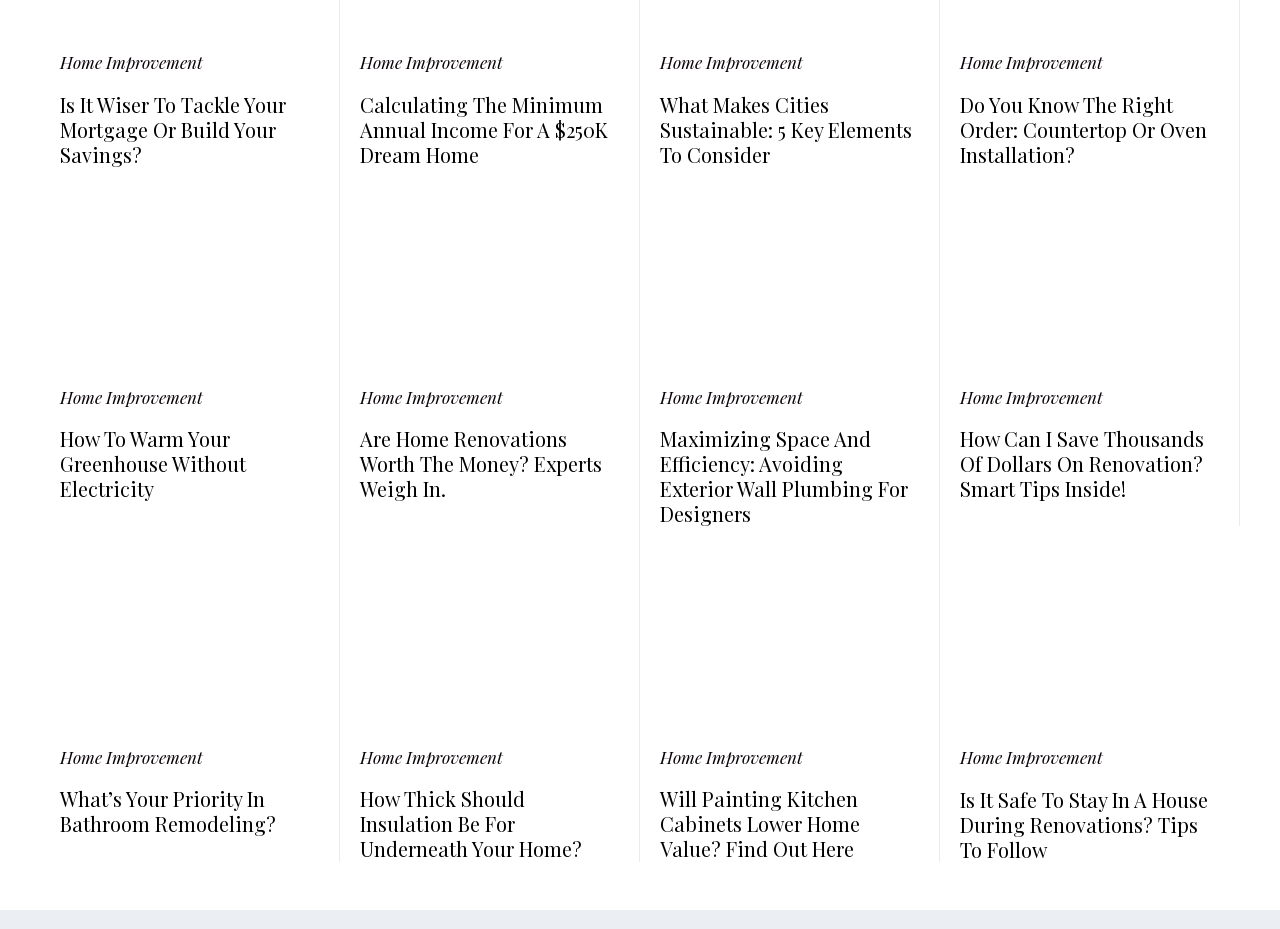Highlight the bounding box coordinates of the element that should be clicked to carry out the following instruction: "Explore 'What Makes Cities Sustainable: 5 Key Elements To Consider' article". The coordinates must be given as four float numbers ranging from 0 to 1, i.e., [left, top, right, bottom].

[0.516, 0.097, 0.712, 0.18]